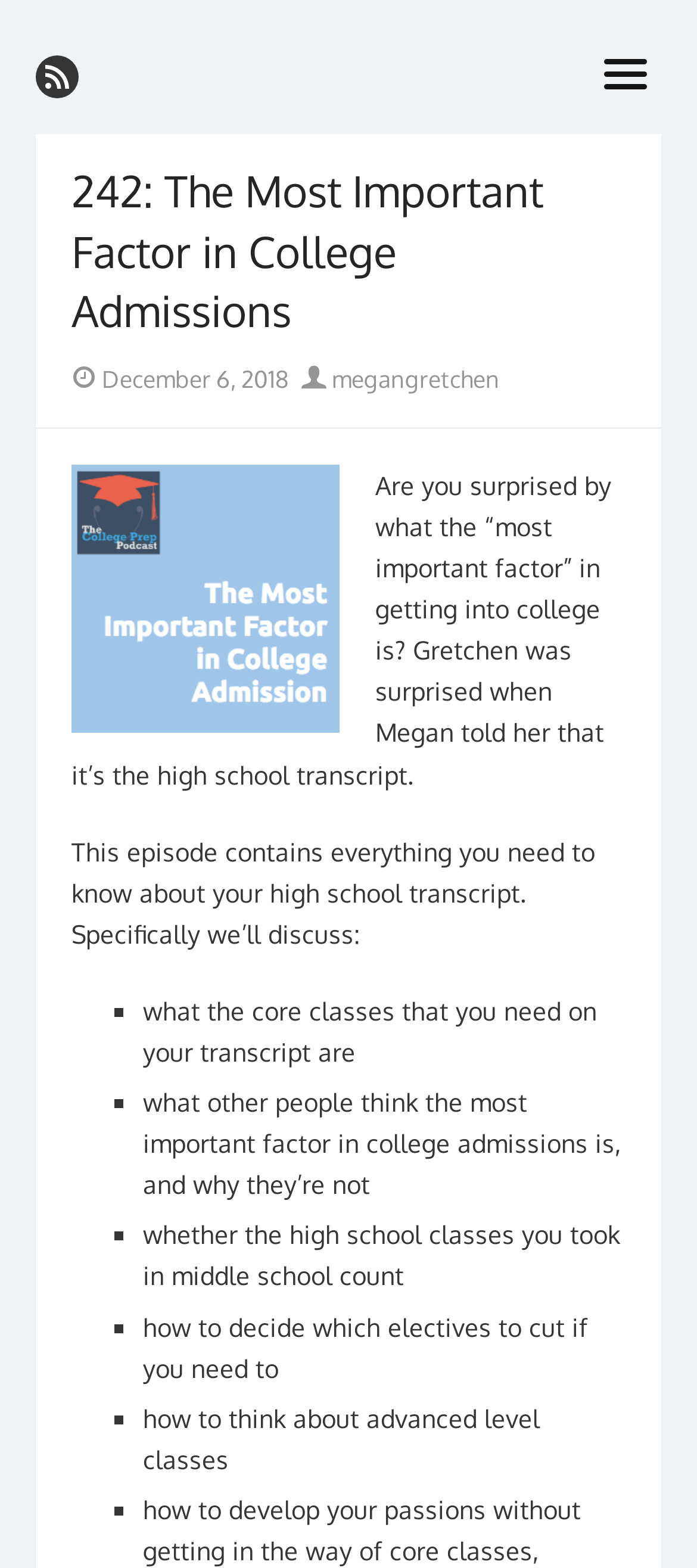Who is the author of this episode?
Utilize the image to construct a detailed and well-explained answer.

I found the author's name by looking at the section below the episode title, where it says 'Author v megangretchen'.